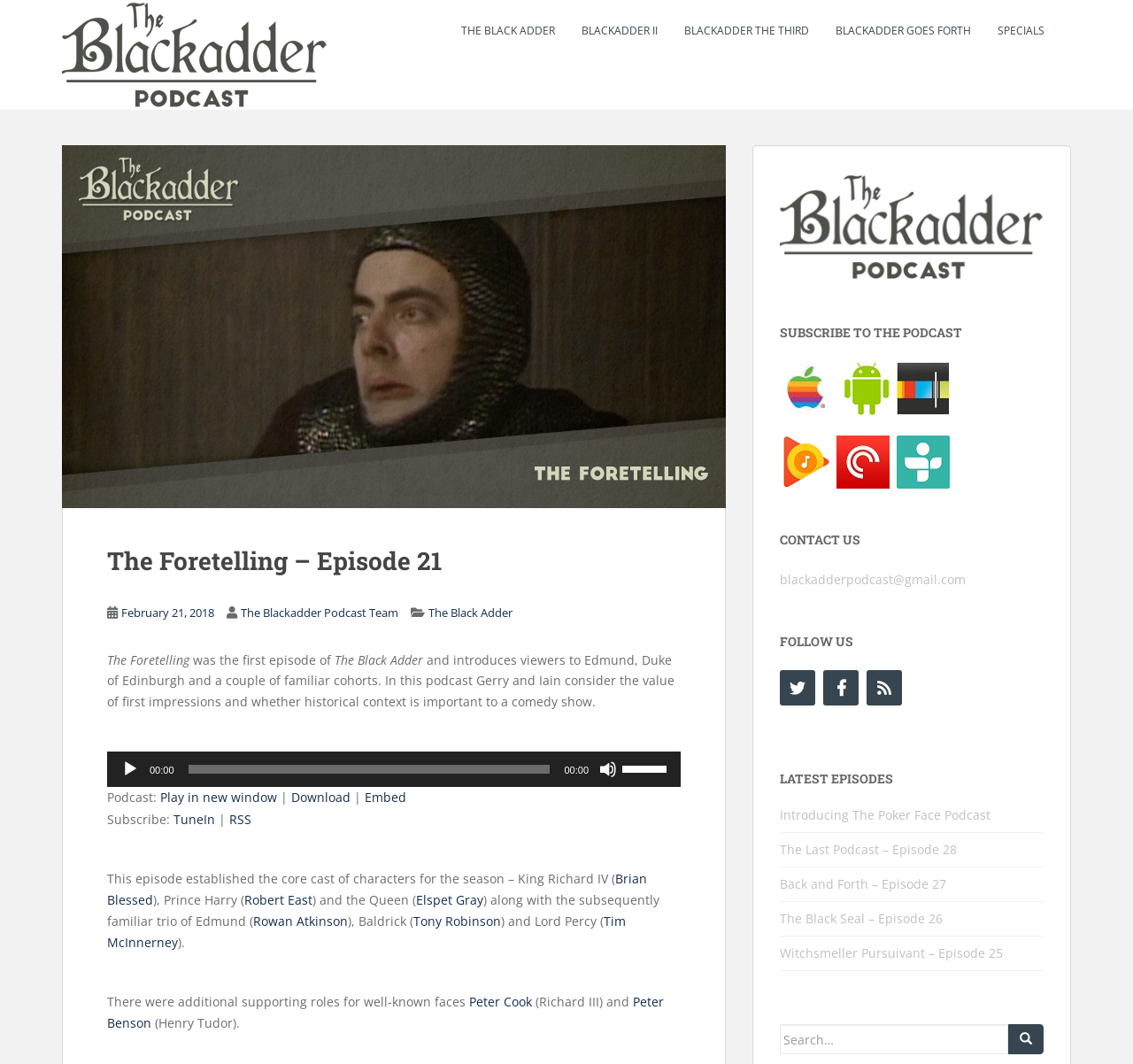Identify the bounding box coordinates of the section that should be clicked to achieve the task described: "Read the article about unleashing your creativity with top 3D sculpting software".

None